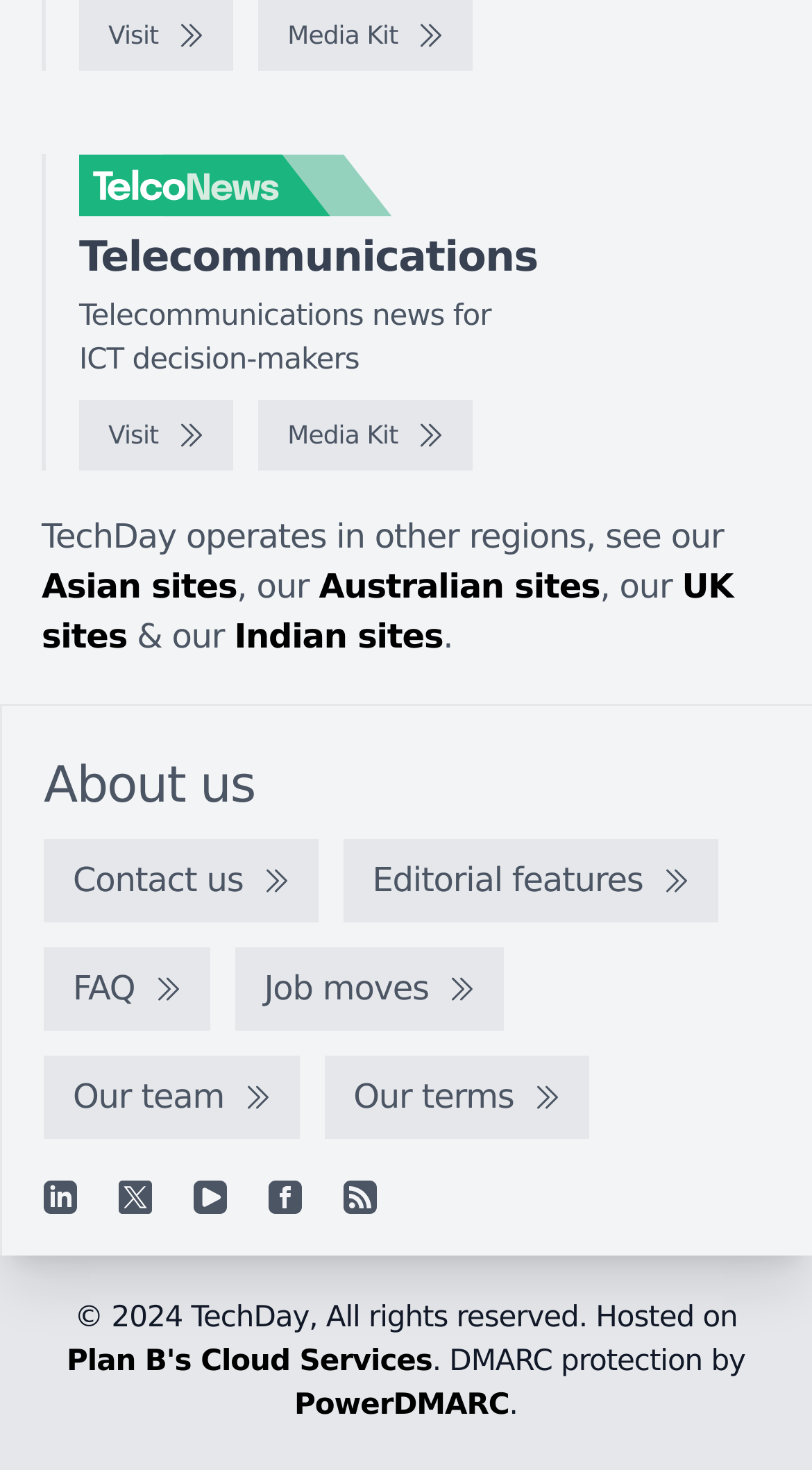Please provide a brief answer to the question using only one word or phrase: 
What are the other regions where TechDay operates?

Asian, Australian, Indian, UK